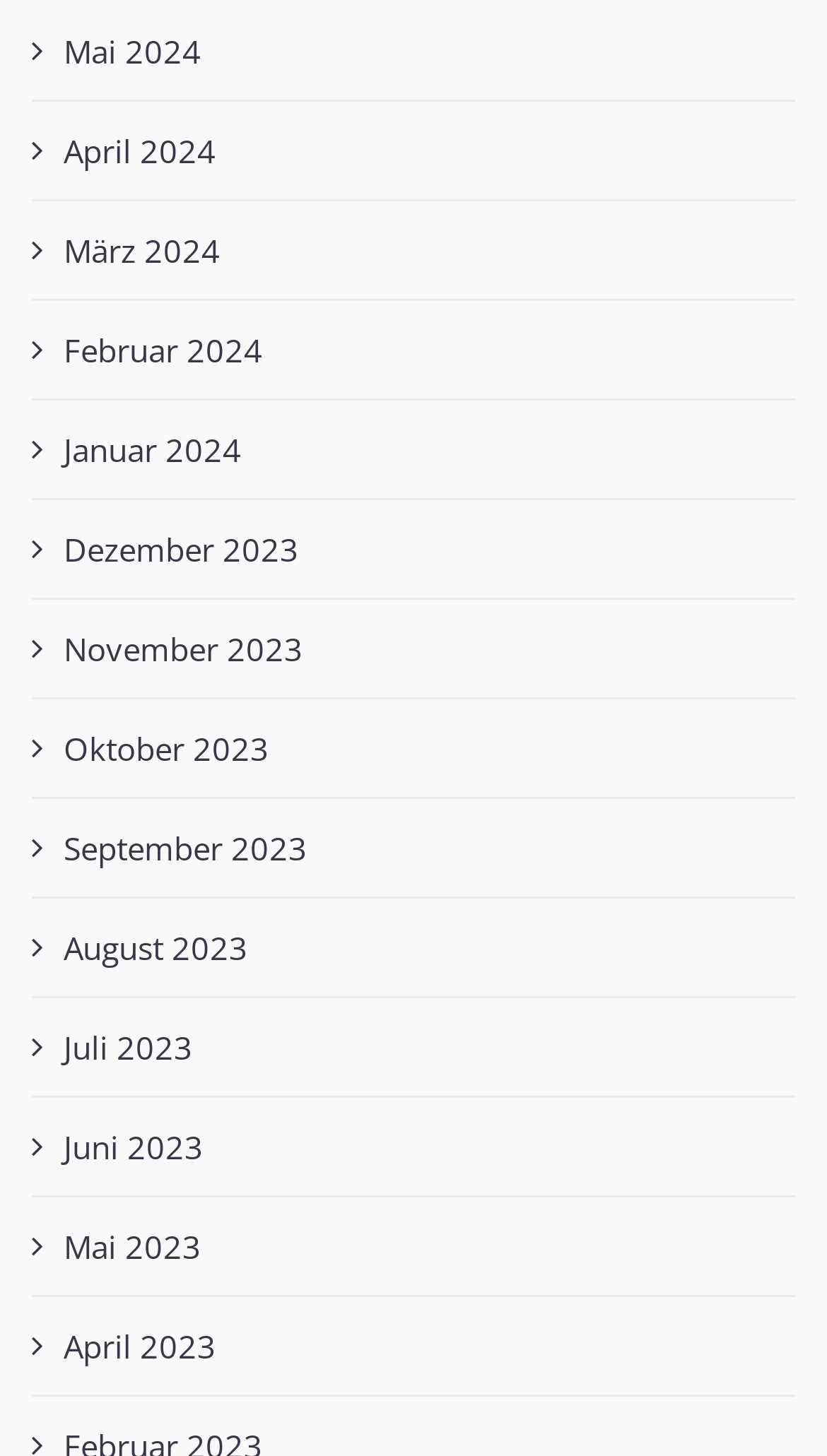Please specify the bounding box coordinates of the element that should be clicked to execute the given instruction: 'Click the 'Apply Now' button'. Ensure the coordinates are four float numbers between 0 and 1, expressed as [left, top, right, bottom].

None